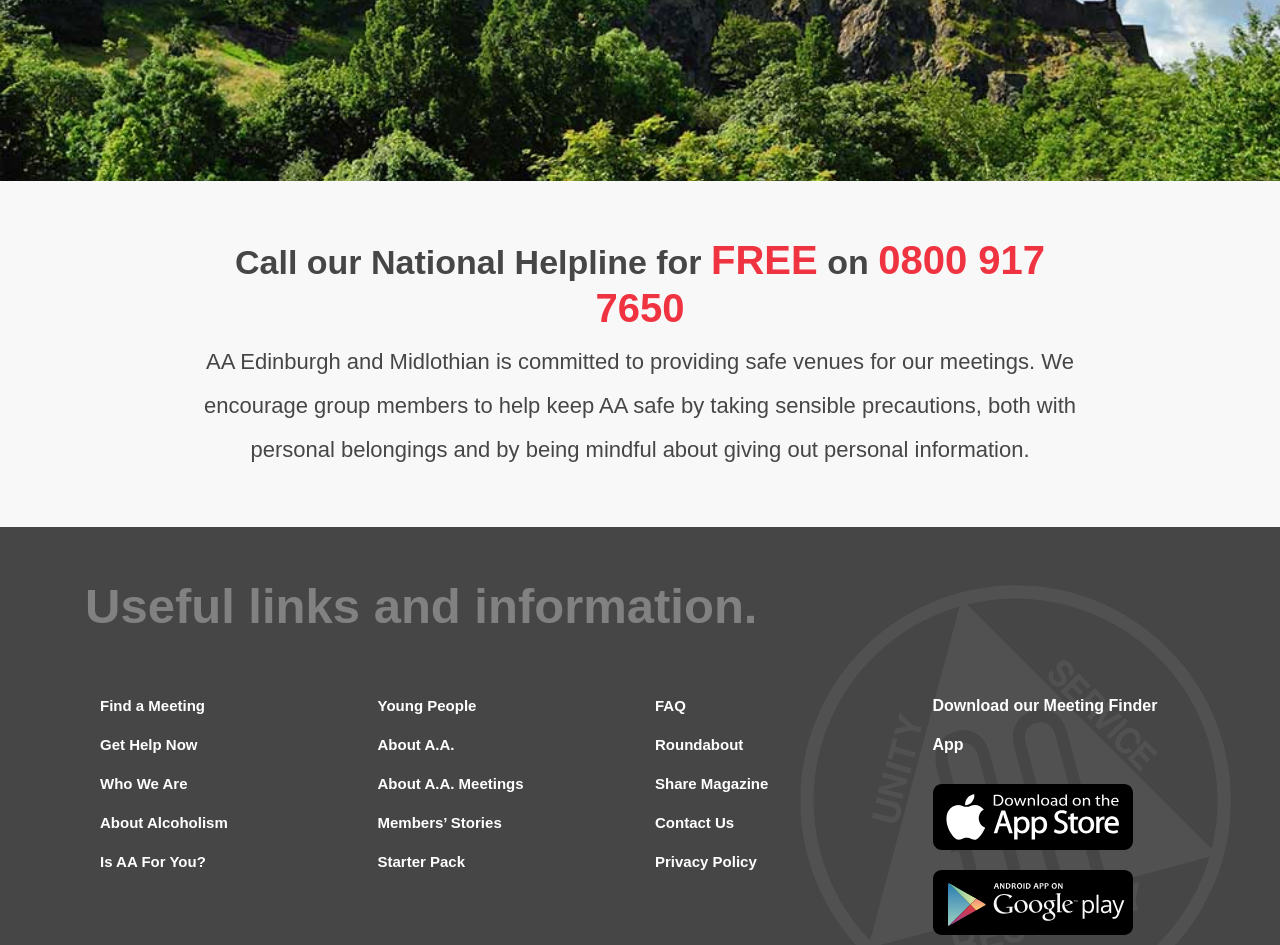Determine the bounding box coordinates of the element that should be clicked to execute the following command: "Call the National Helpline".

[0.146, 0.25, 0.854, 0.352]